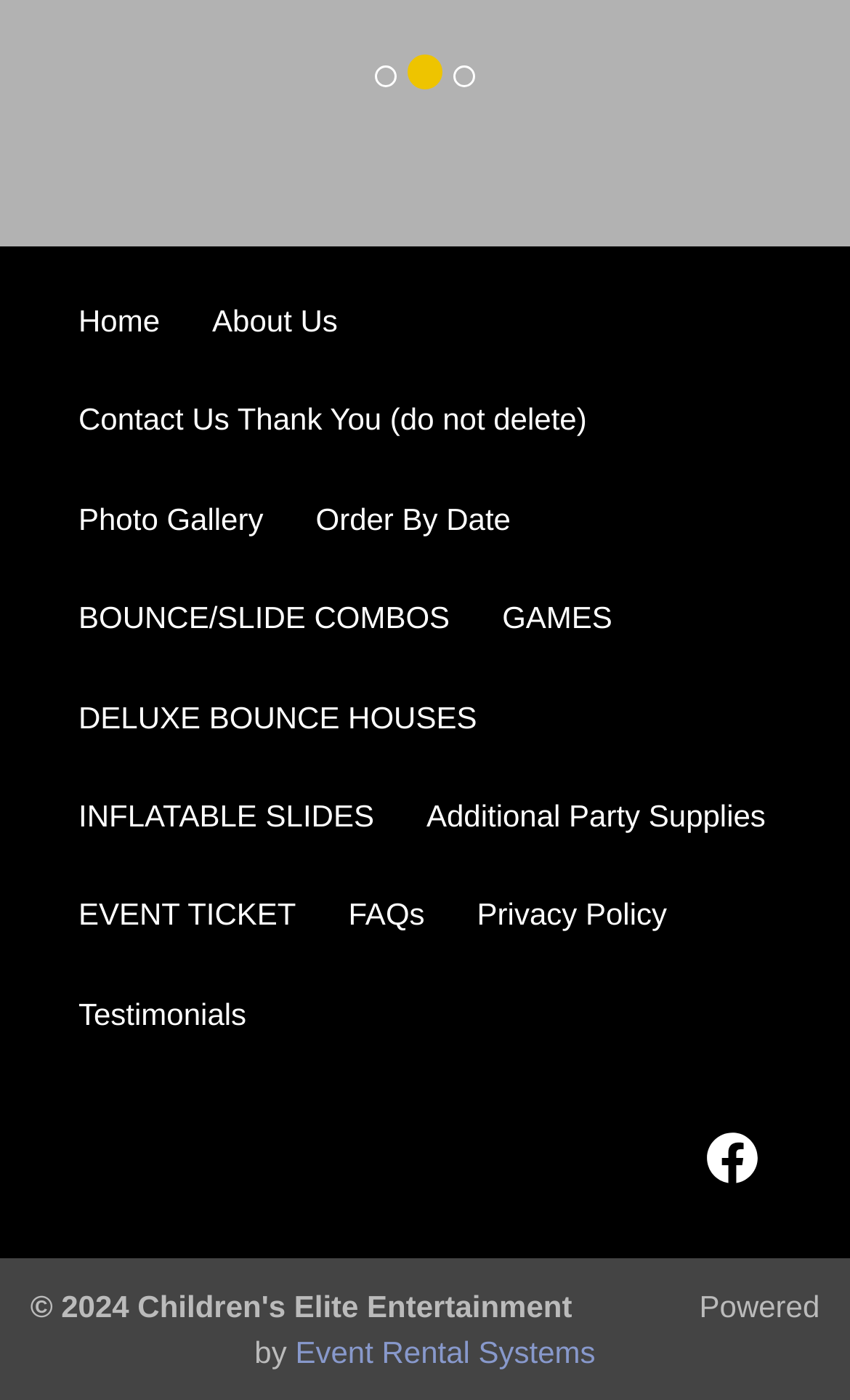Kindly determine the bounding box coordinates for the clickable area to achieve the given instruction: "check bounce and slide combos".

[0.092, 0.425, 0.529, 0.45]